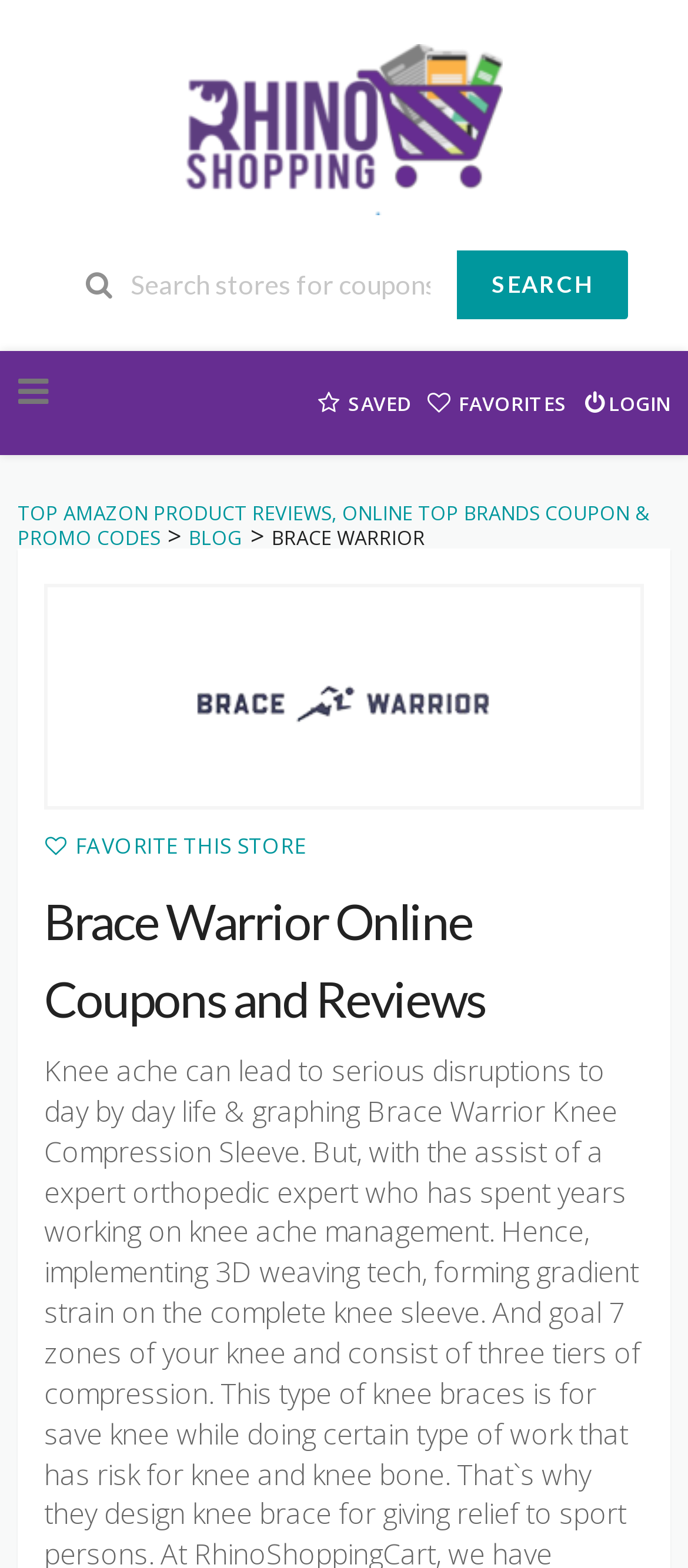Locate the bounding box coordinates of the item that should be clicked to fulfill the instruction: "Search for coupons and deals".

[0.087, 0.16, 0.664, 0.203]